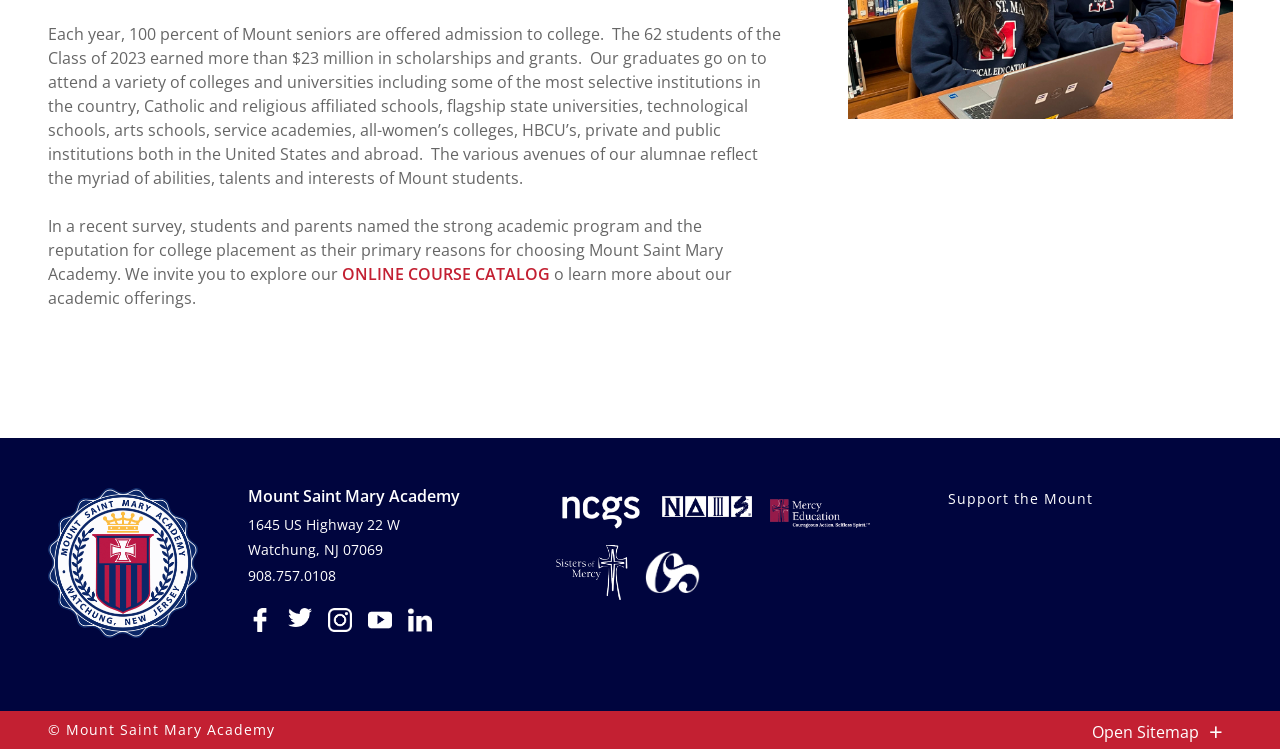Predict the bounding box of the UI element that fits this description: "Facebook".

None